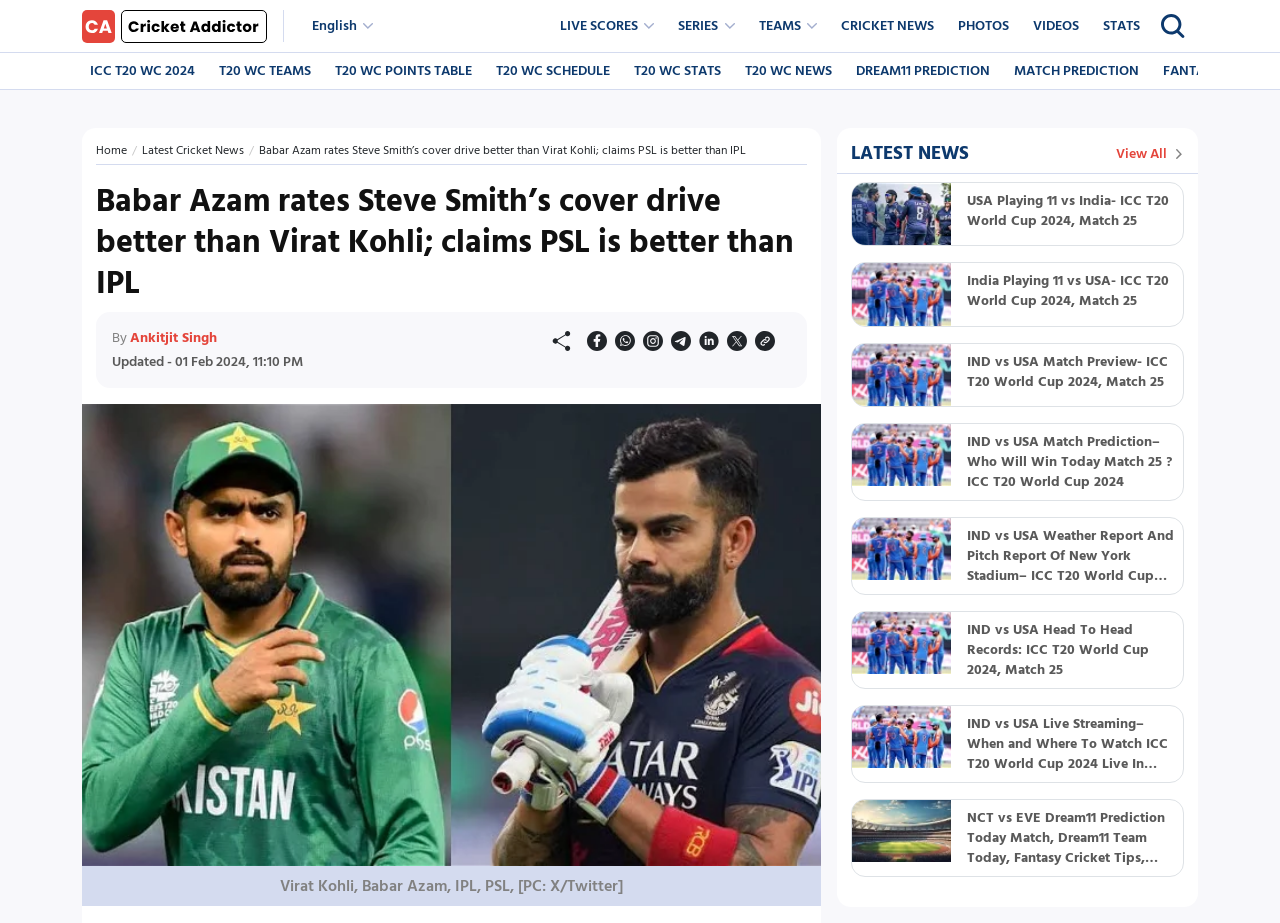Identify the bounding box coordinates of the region that needs to be clicked to carry out this instruction: "Read the article 'Babar Azam rates Steve Smith’s cover drive better than Virat Kohli; claims PSL is better than IPL'". Provide these coordinates as four float numbers ranging from 0 to 1, i.e., [left, top, right, bottom].

[0.202, 0.153, 0.583, 0.173]